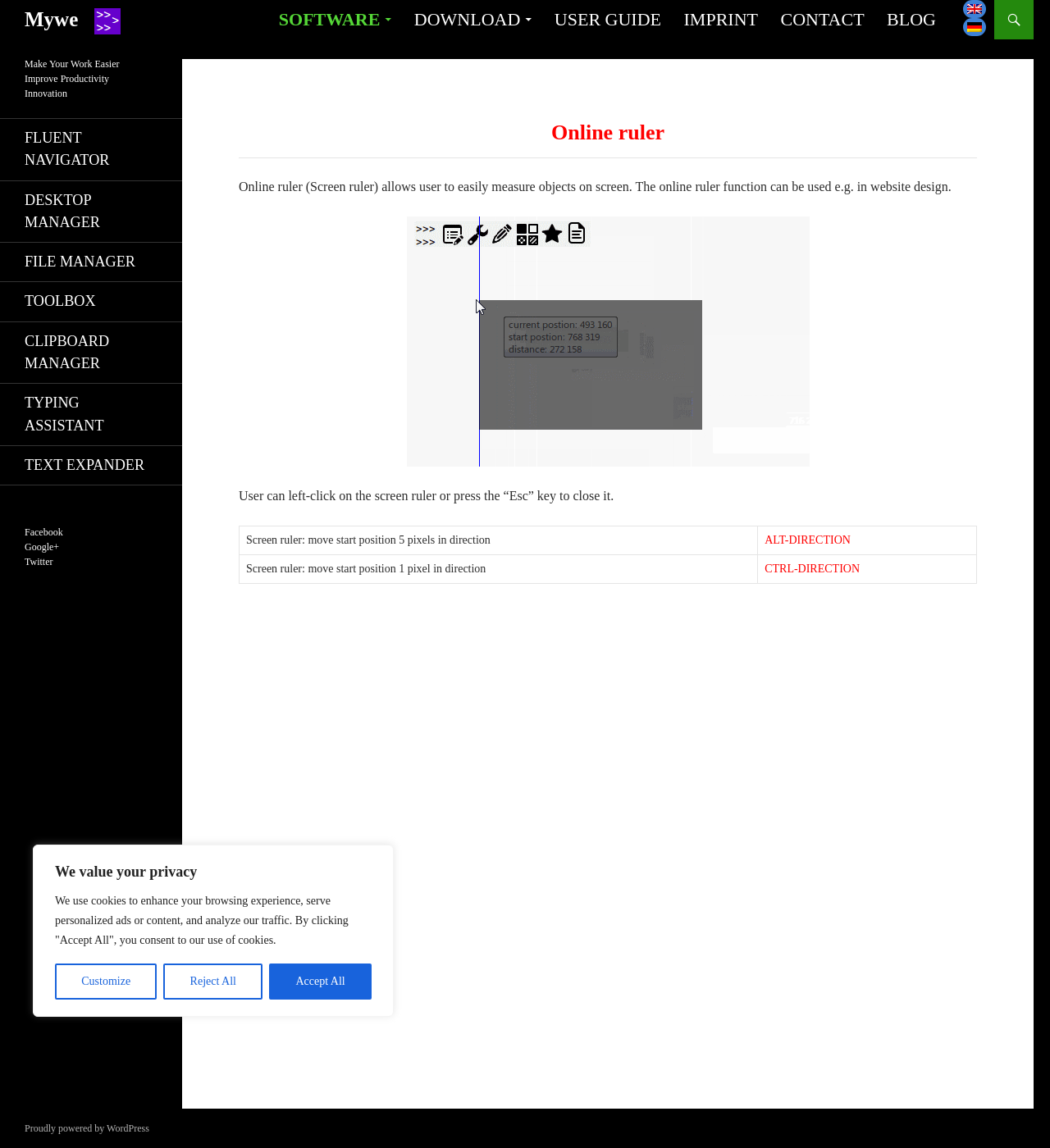Using details from the image, please answer the following question comprehensively:
What is the name of the company or organization?

The heading at the top of the page reads 'Mywe', which is likely the name of the company or organization that provides the online ruler and other software tools.